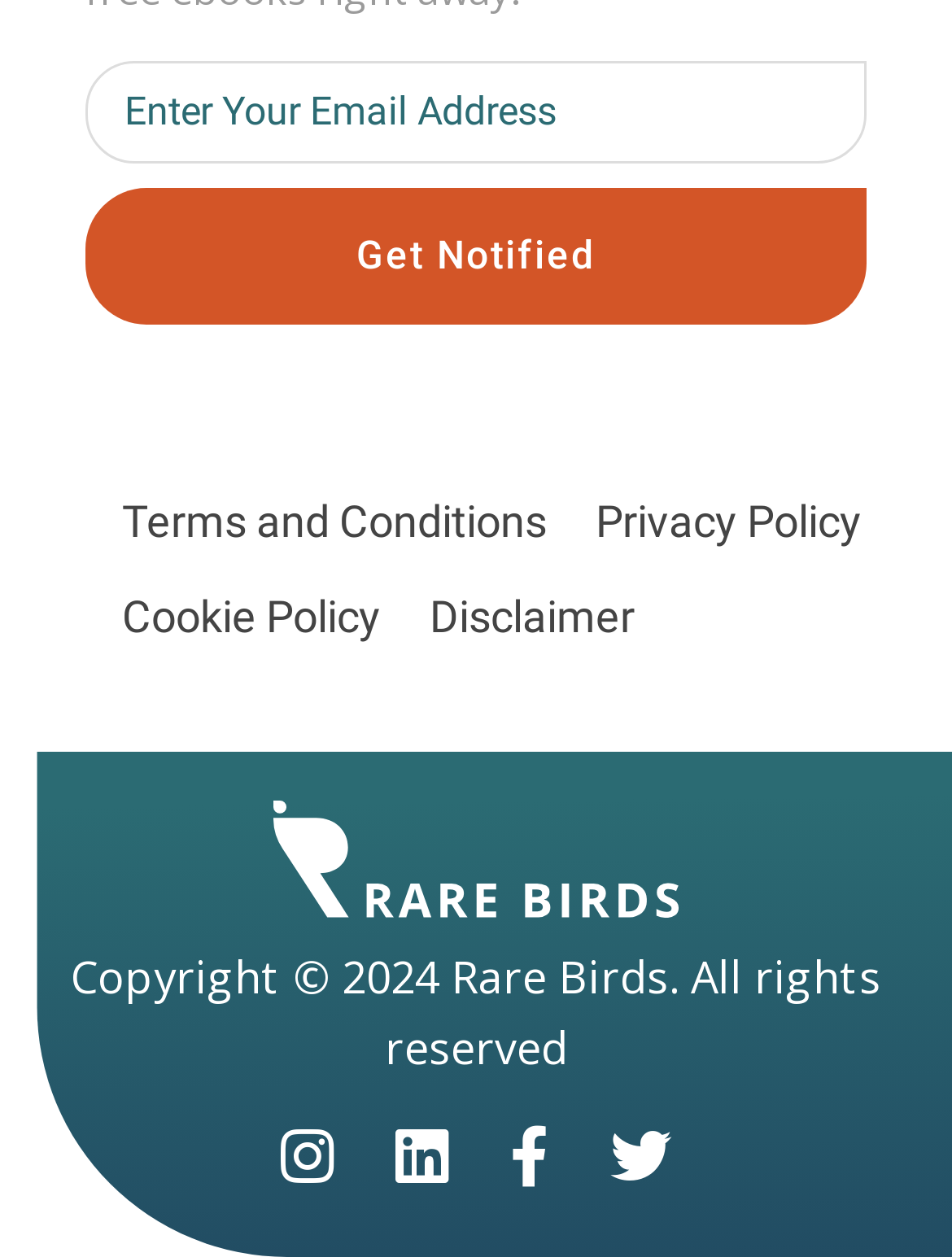Can you pinpoint the bounding box coordinates for the clickable element required for this instruction: "View Terms and Conditions"? The coordinates should be four float numbers between 0 and 1, i.e., [left, top, right, bottom].

[0.128, 0.394, 0.574, 0.435]